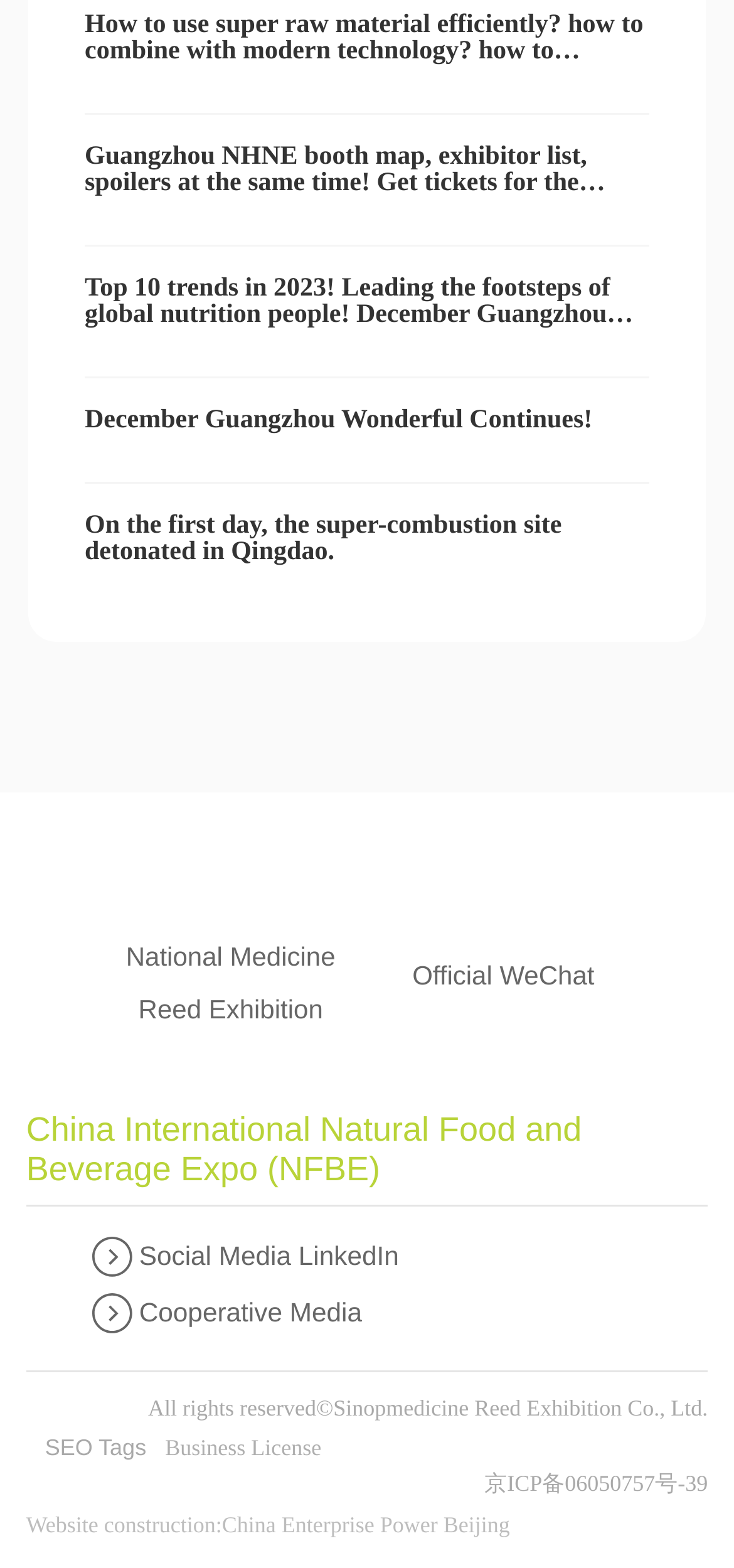Given the element description: "China Enterprise Power", predict the bounding box coordinates of the UI element it refers to, using four float numbers between 0 and 1, i.e., [left, top, right, bottom].

[0.302, 0.963, 0.596, 0.98]